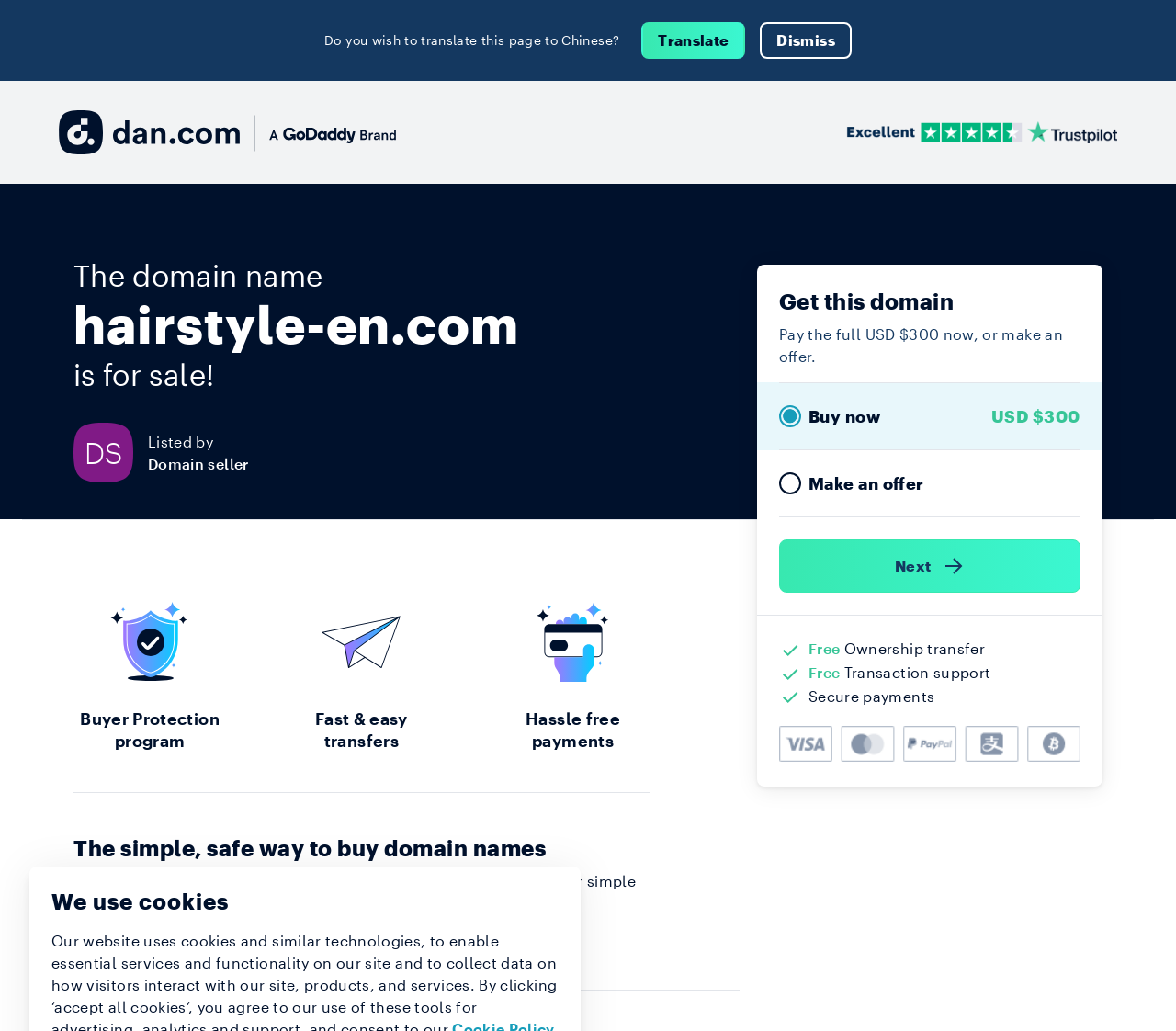Consider the image and give a detailed and elaborate answer to the question: 
What kind of support is provided for transactions?

The webpage mentions 'Transaction support' as one of the benefits of buying the domain name, indicating that the seller provides support for transactions.